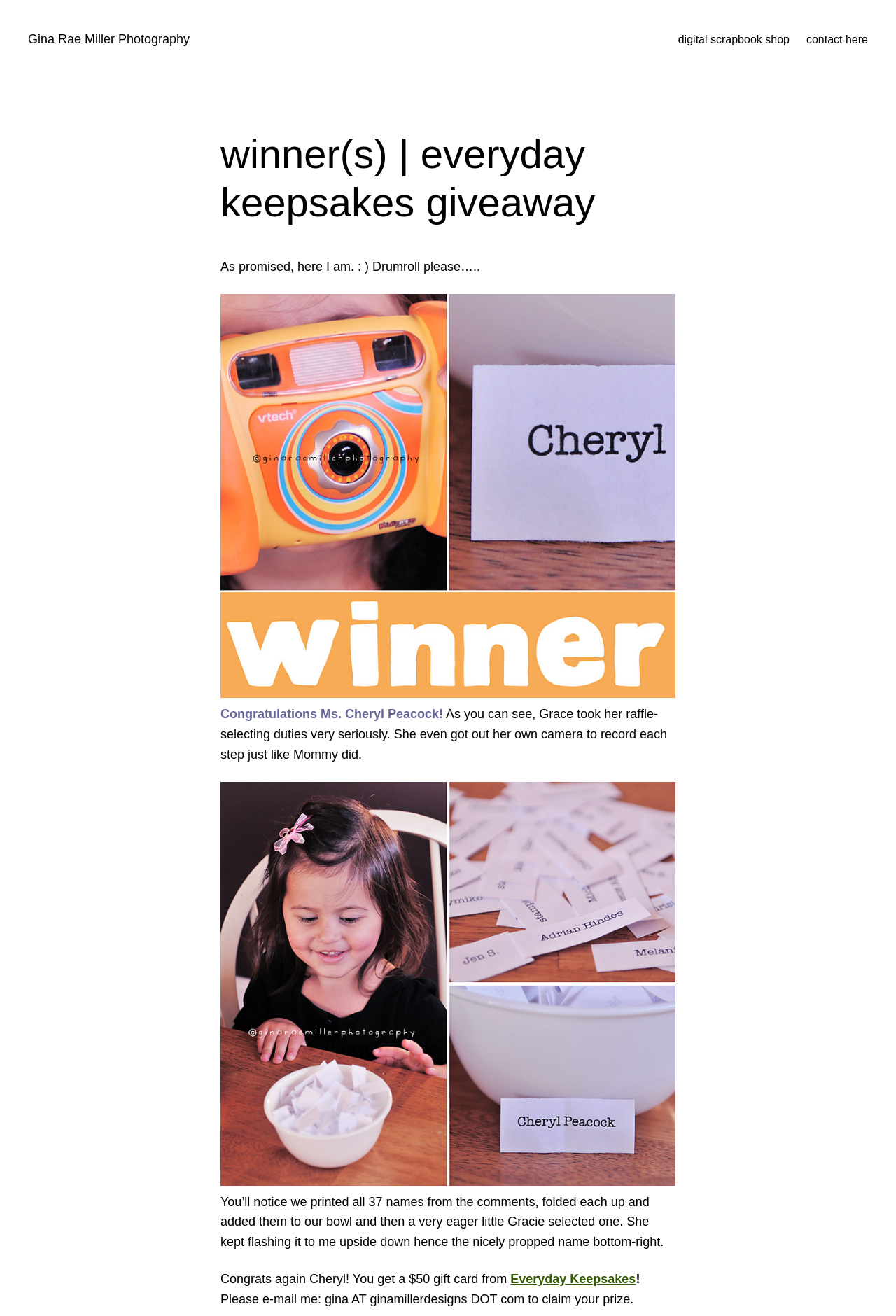Provide the bounding box coordinates of the UI element that matches the description: "Everyday Keepsakes".

[0.57, 0.966, 0.71, 0.977]